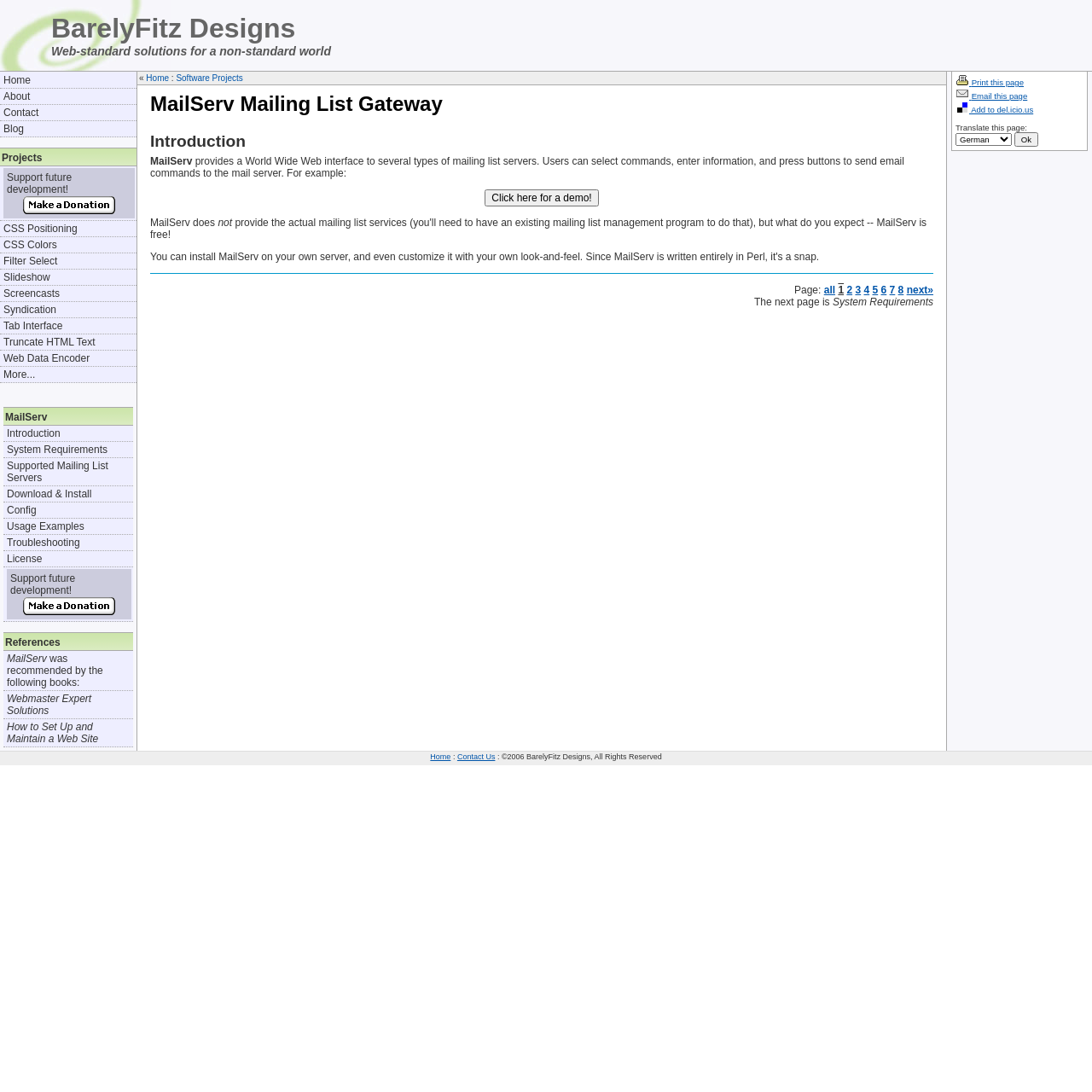How many links are there in the 'Projects' section?
Based on the screenshot, provide a one-word or short-phrase response.

14